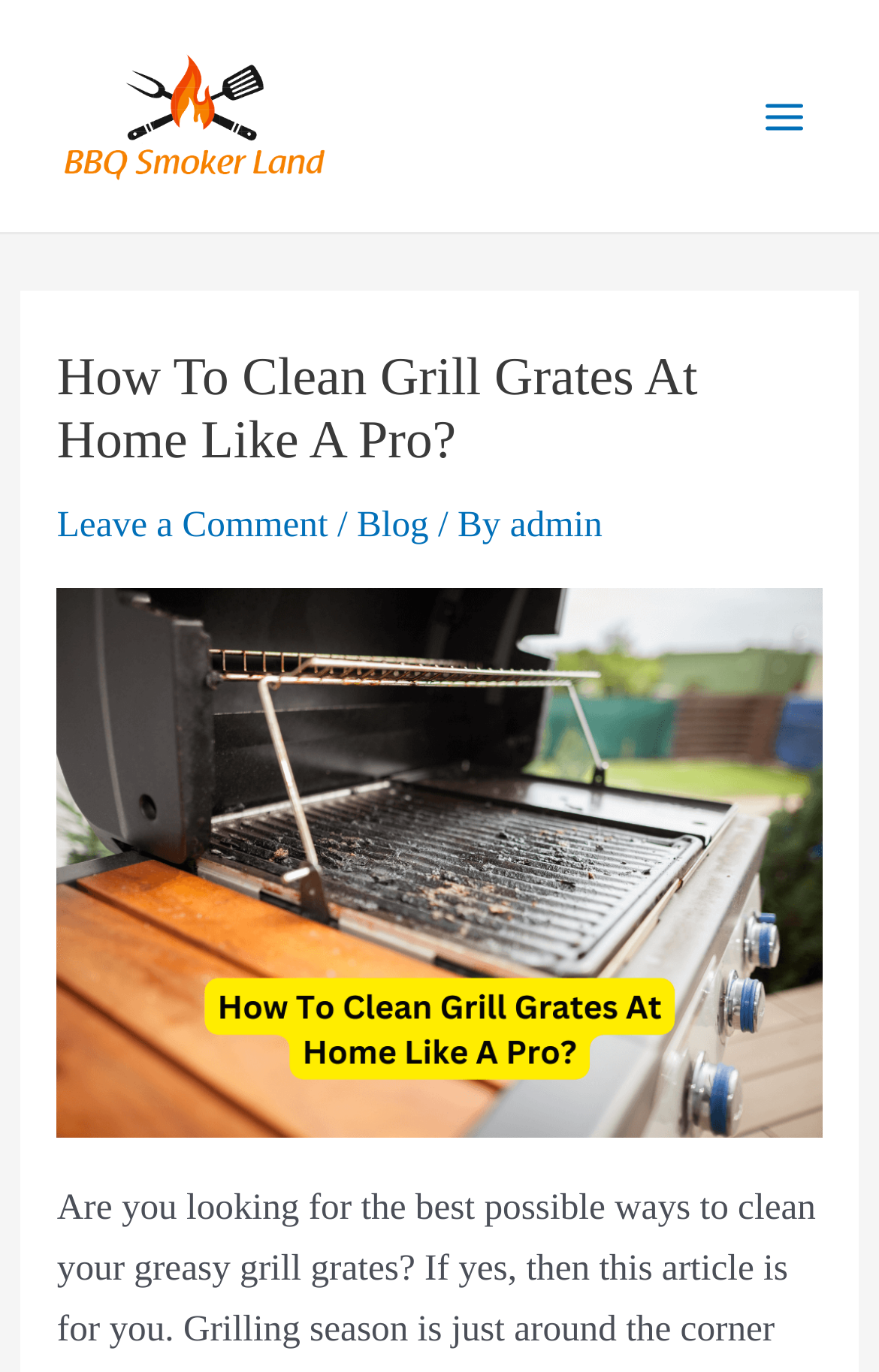What is the logo of the website?
Please craft a detailed and exhaustive response to the question.

The logo of the website is located at the top left corner of the webpage, and it is an image with the text 'BBQ Smoker Land Logo'.